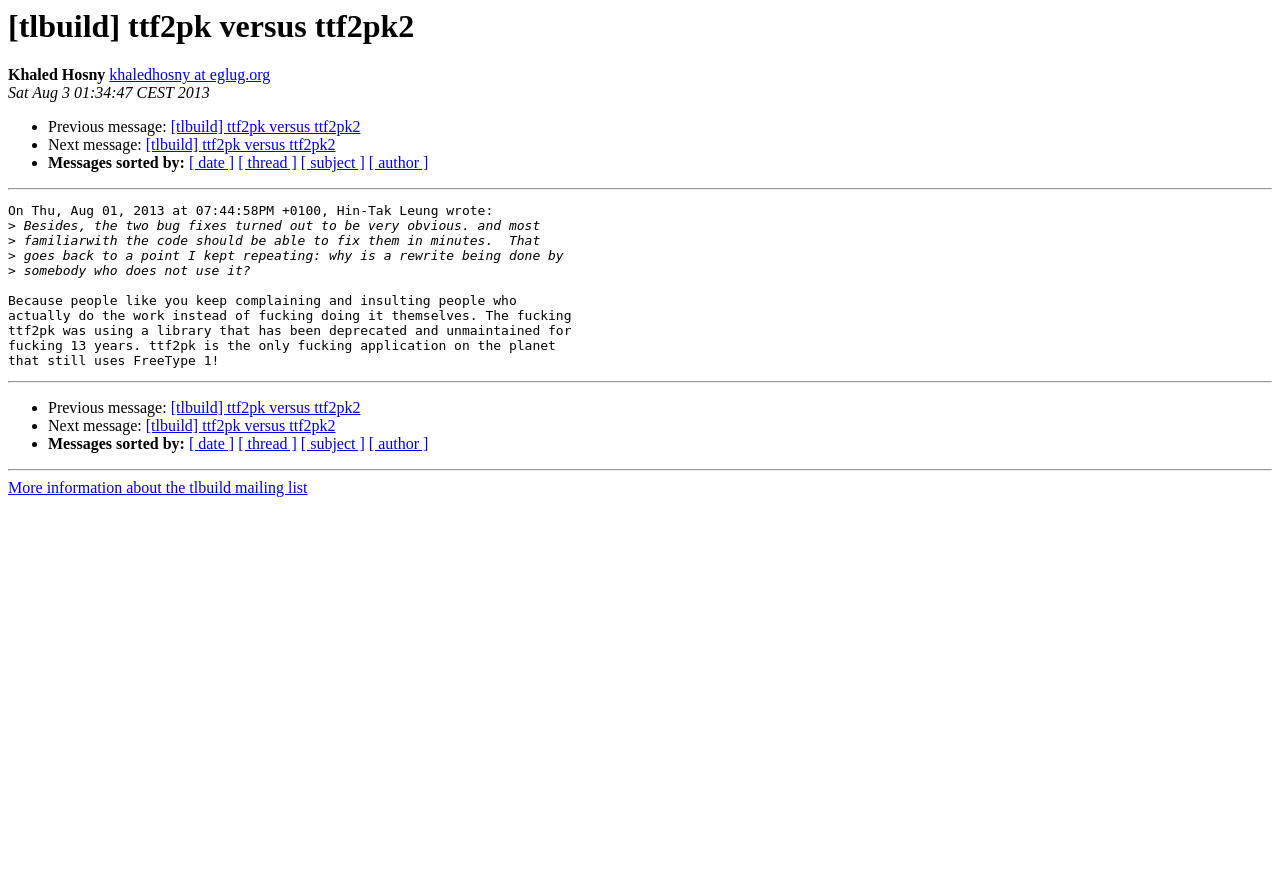Please identify the bounding box coordinates of the clickable element to fulfill the following instruction: "Visit Khaled Hosny's homepage". The coordinates should be four float numbers between 0 and 1, i.e., [left, top, right, bottom].

[0.085, 0.074, 0.211, 0.094]